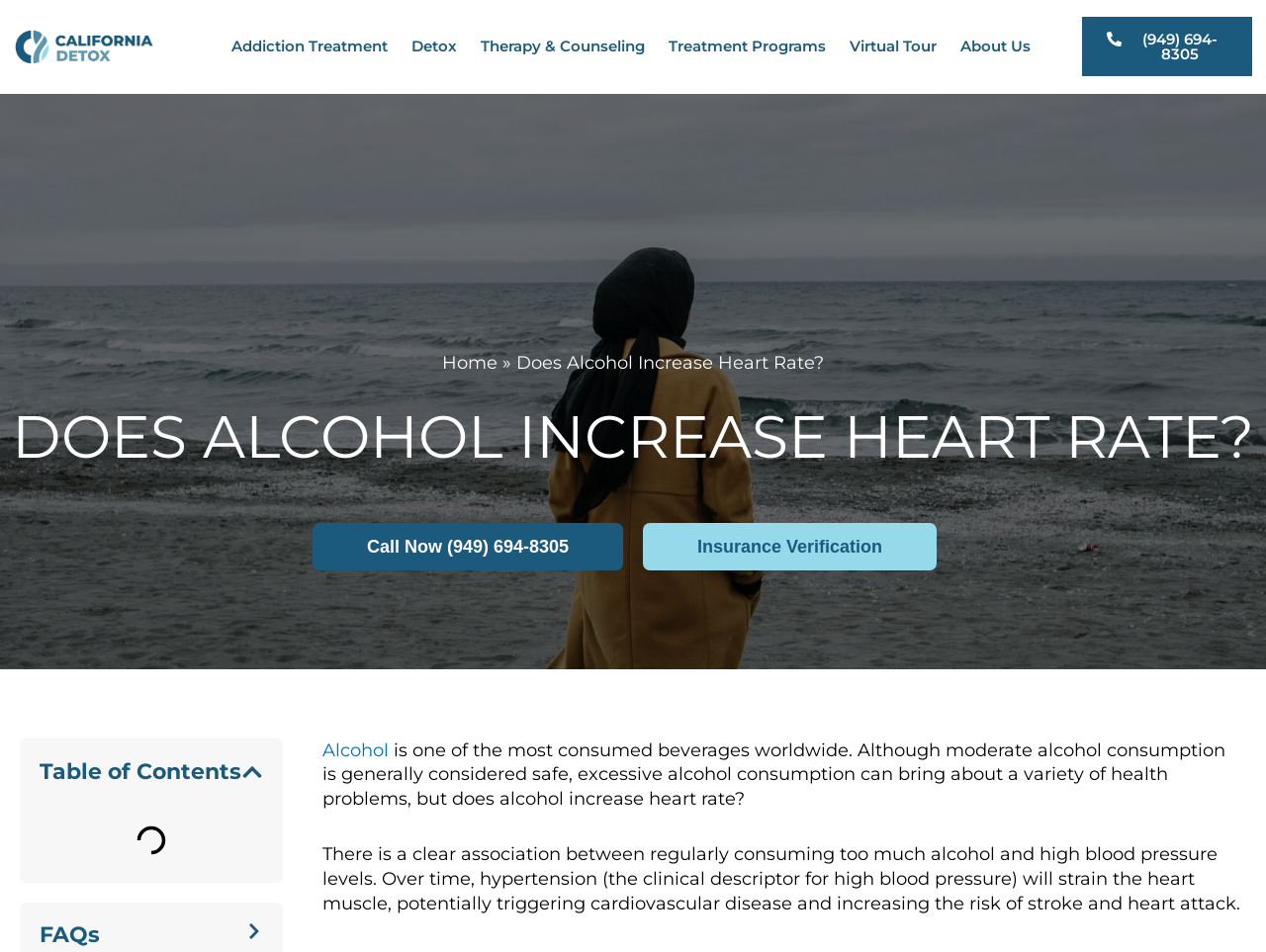What is the purpose of the 'Call Now' button?
Refer to the screenshot and respond with a concise word or phrase.

To call the phone number